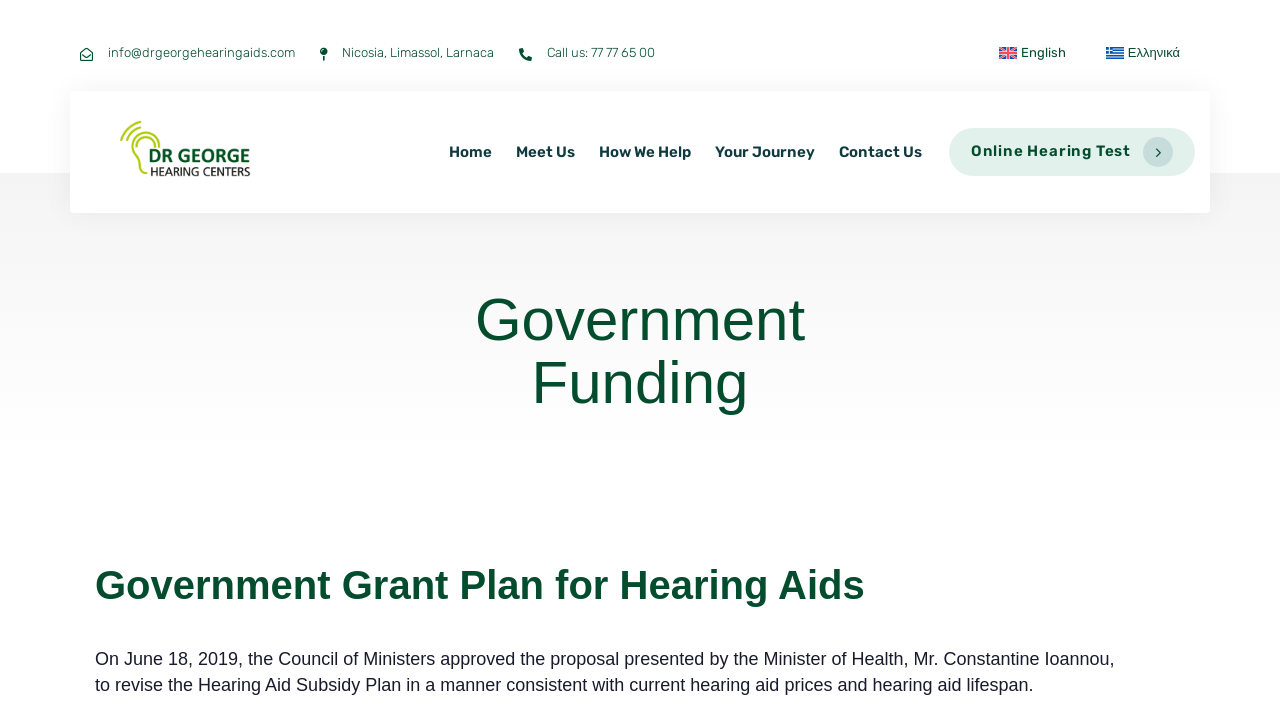Analyze the image and deliver a detailed answer to the question: How many locations are mentioned?

I found the locations by looking at the heading element that contains the text 'Nicosia, Limassol, Larnaca', which are three different locations.